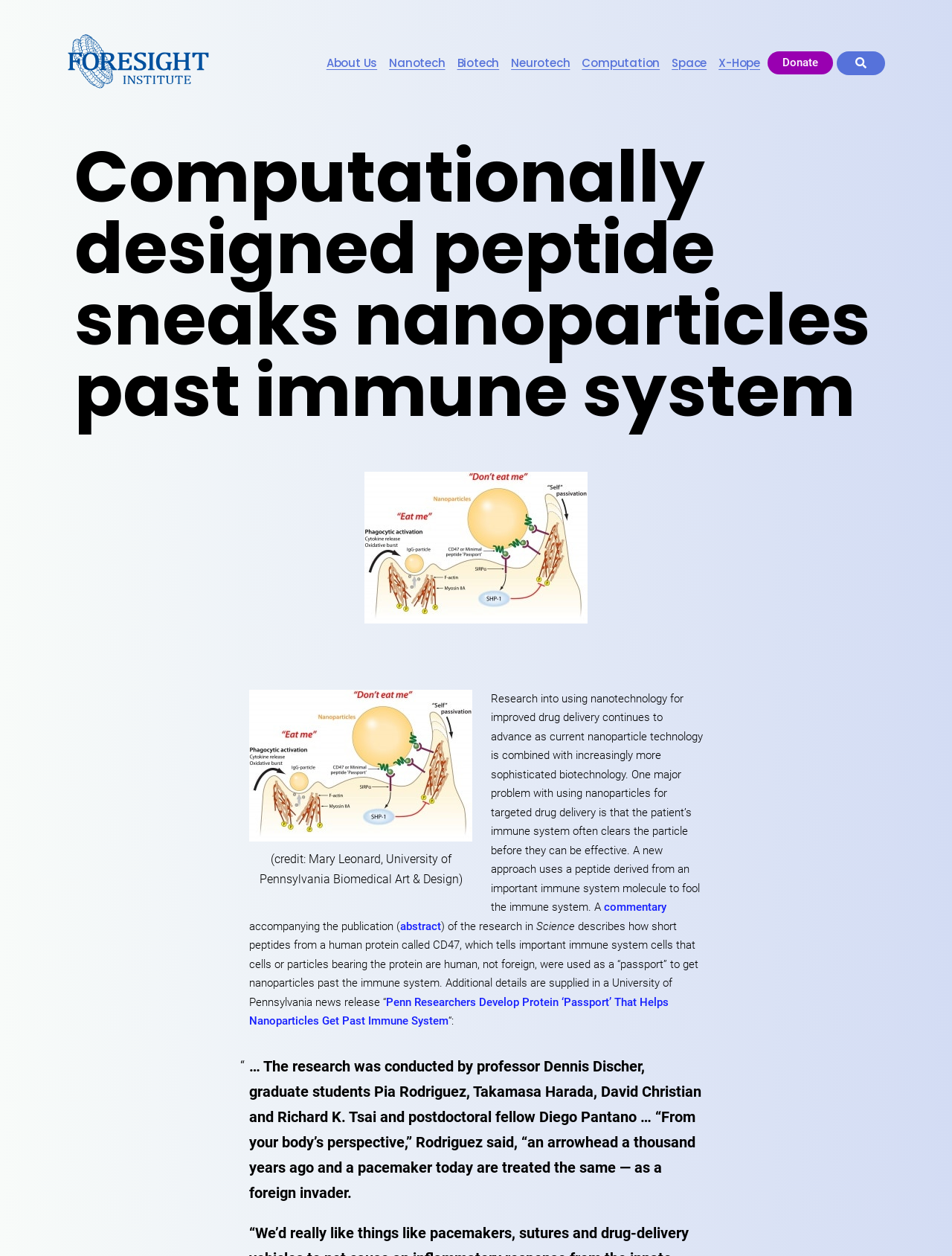Kindly determine the bounding box coordinates for the area that needs to be clicked to execute this instruction: "Click the 'Donate' link".

[0.806, 0.041, 0.875, 0.06]